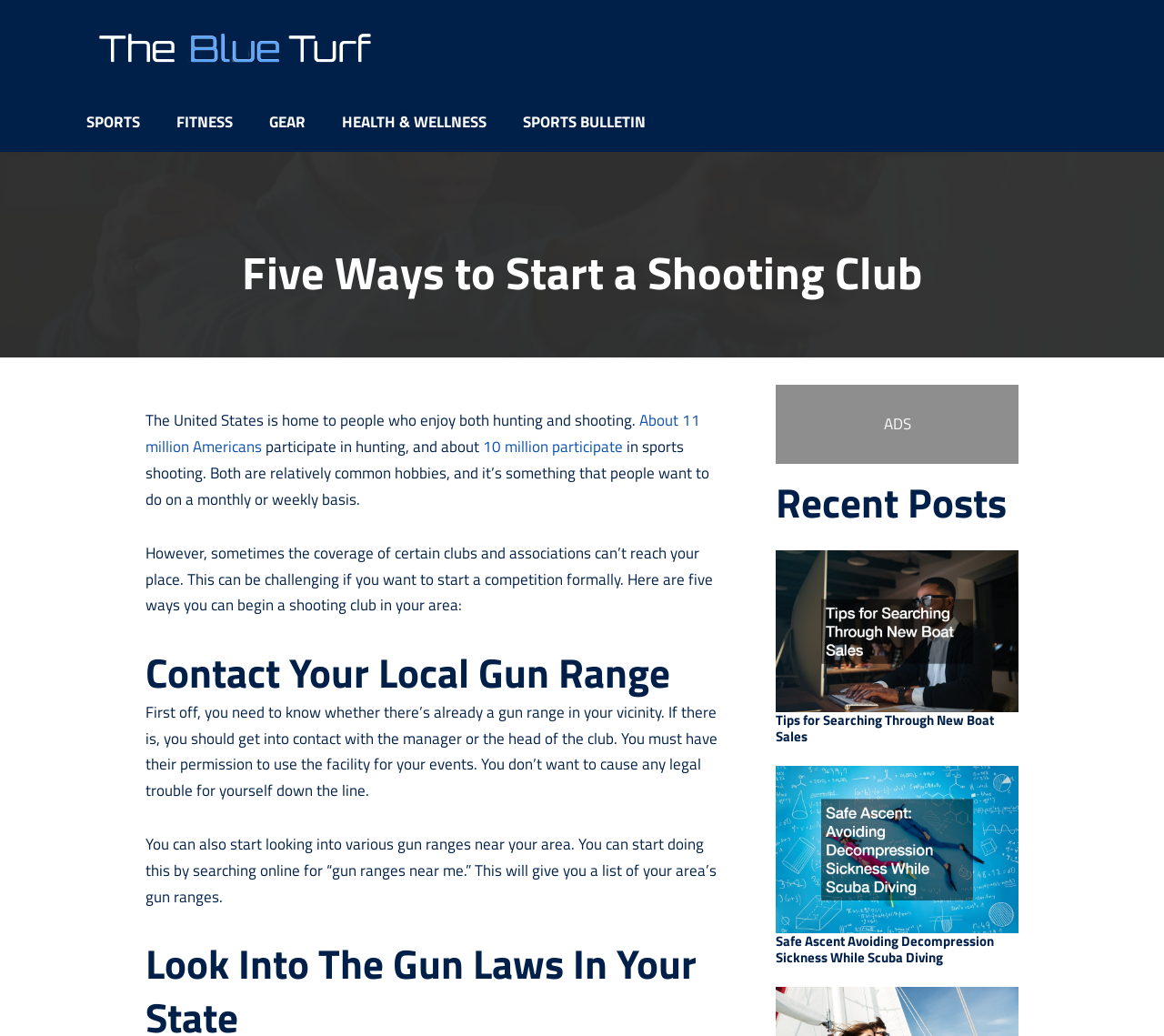Generate a thorough caption detailing the webpage content.

The webpage is about starting a shooting club, with a prominent image of a girl in a shooting club at the top, taking up almost the entire width of the page. Below the image, there are six links to different categories, including SPORTS, FITNESS, GEAR, HEALTH & WELLNESS, and SPORTS BULLETIN, aligned horizontally across the page.

The main content of the page is divided into sections, with headings and paragraphs of text. The first section has a heading "Five Ways to Start a Shooting Club" and introduces the topic of shooting and hunting as common hobbies in the United States. The text explains that many Americans participate in these activities and may want to start a competition or club, but may face challenges in finding a suitable location.

The next section has a heading "Contact Your Local Gun Range" and provides advice on how to start a shooting club, including contacting local gun ranges and obtaining permission to use their facilities. The text also suggests searching online for gun ranges near the reader's location.

To the right of the main content, there is a sidebar with a heading "Recent Posts" and three links to articles on unrelated topics, including boat sales and scuba diving. Each link has a corresponding image and heading.

At the bottom of the page, there is a small advertisement with the text "ADS". Overall, the webpage has a clean and organized layout, with clear headings and concise text, making it easy to navigate and read.